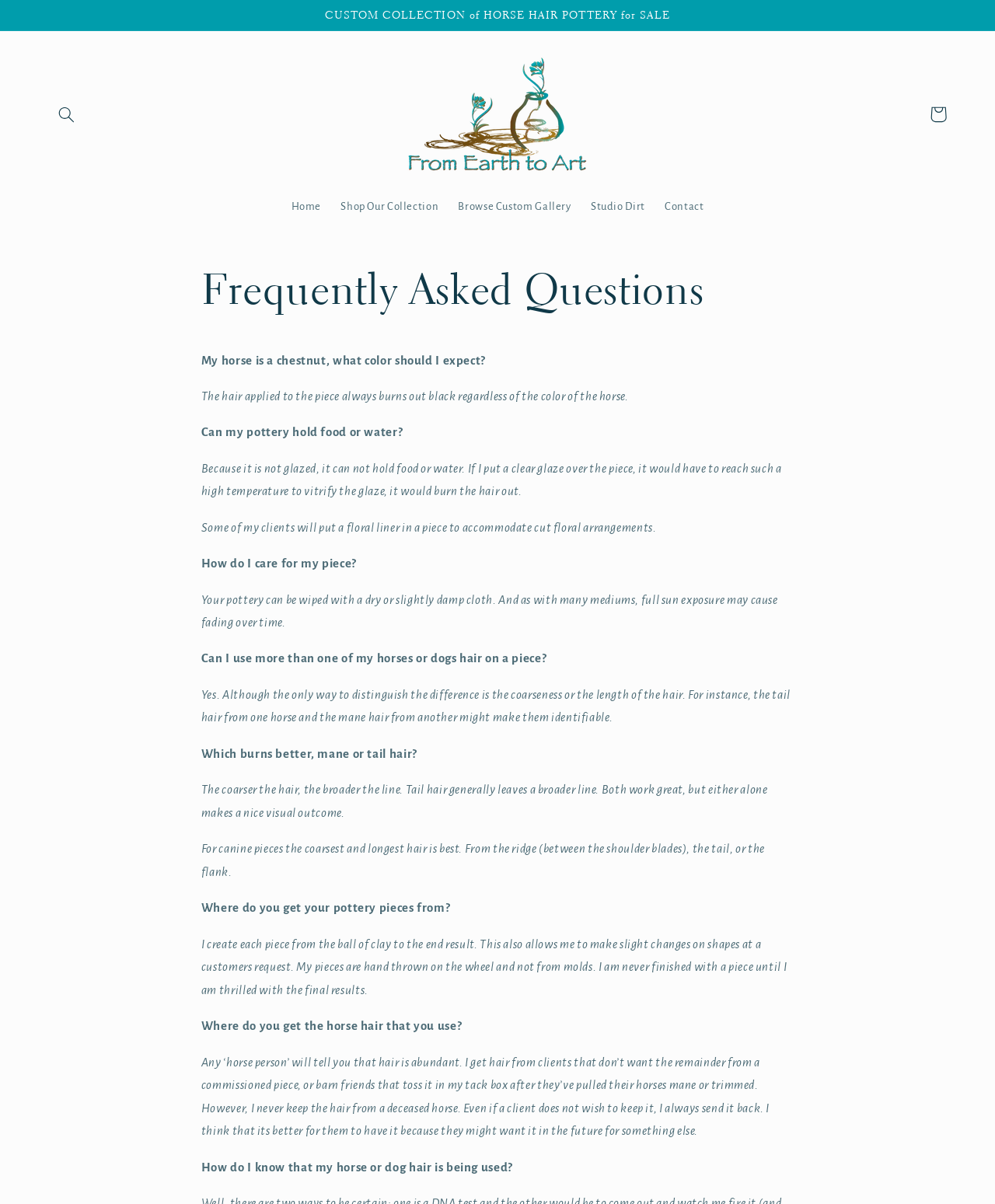Kindly provide the bounding box coordinates of the section you need to click on to fulfill the given instruction: "View 'Cart'".

[0.925, 0.08, 0.961, 0.11]